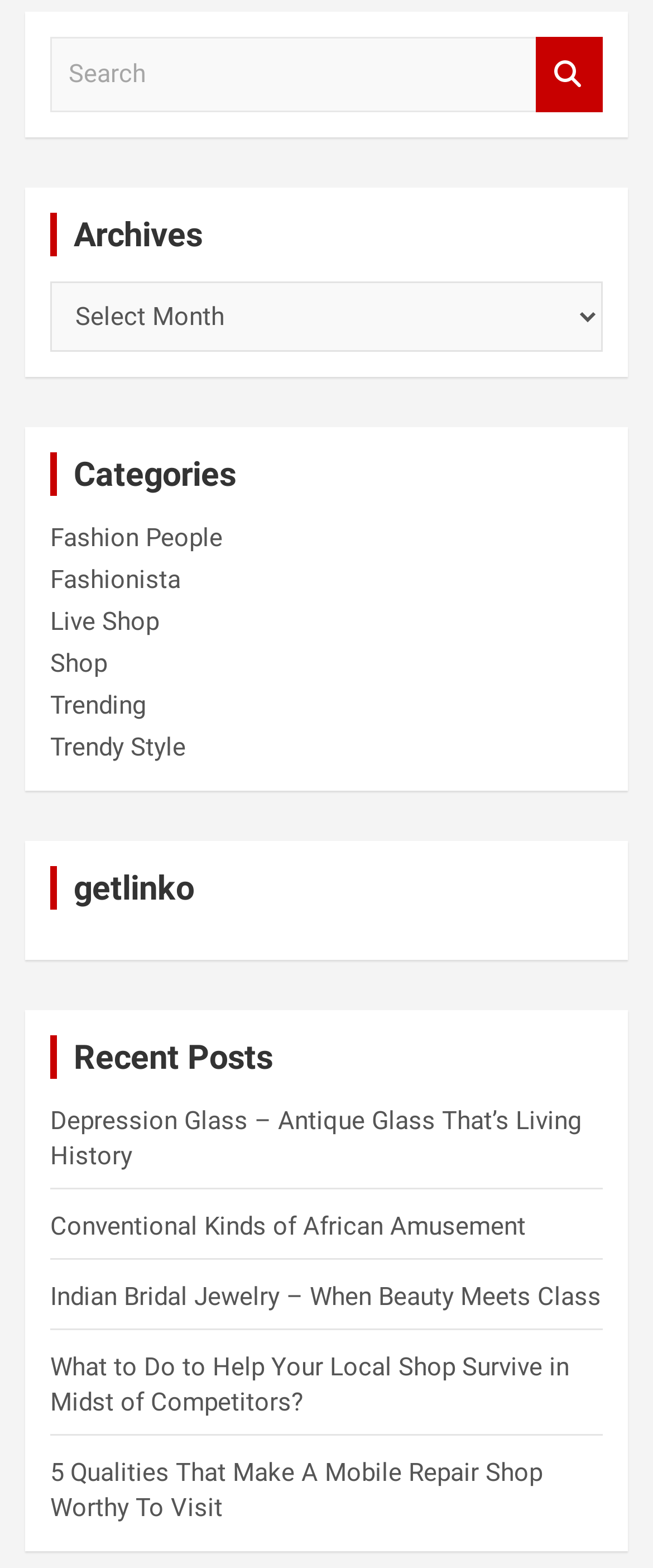What is the purpose of the search box?
Refer to the image and give a detailed answer to the query.

The search box is located at the top of the webpage, accompanied by a 'Search' button. Its purpose is to allow users to search for specific content within the website.